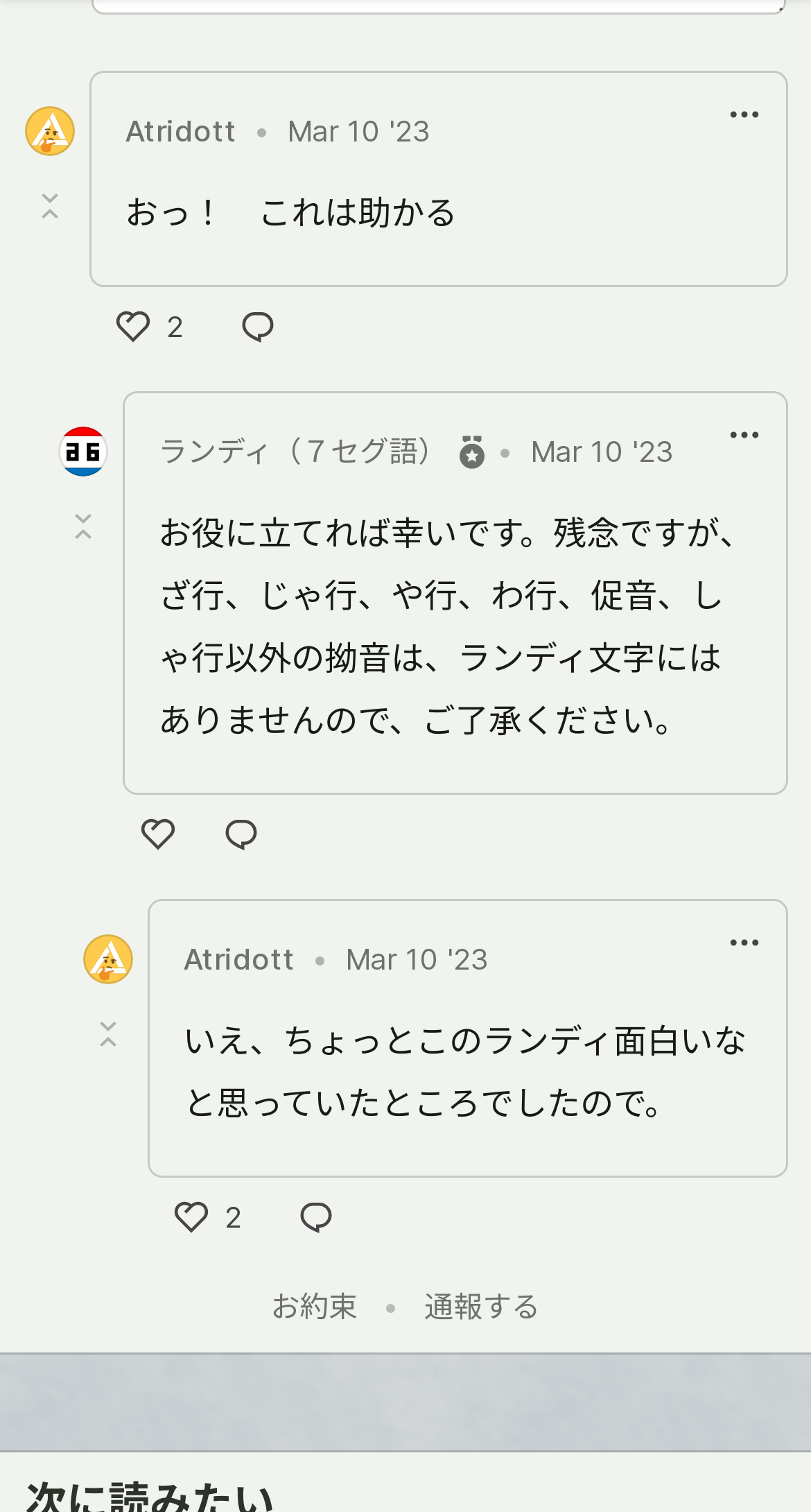Can you find the bounding box coordinates for the element to click on to achieve the instruction: "Open the dropdown menu"?

[0.877, 0.053, 0.959, 0.097]